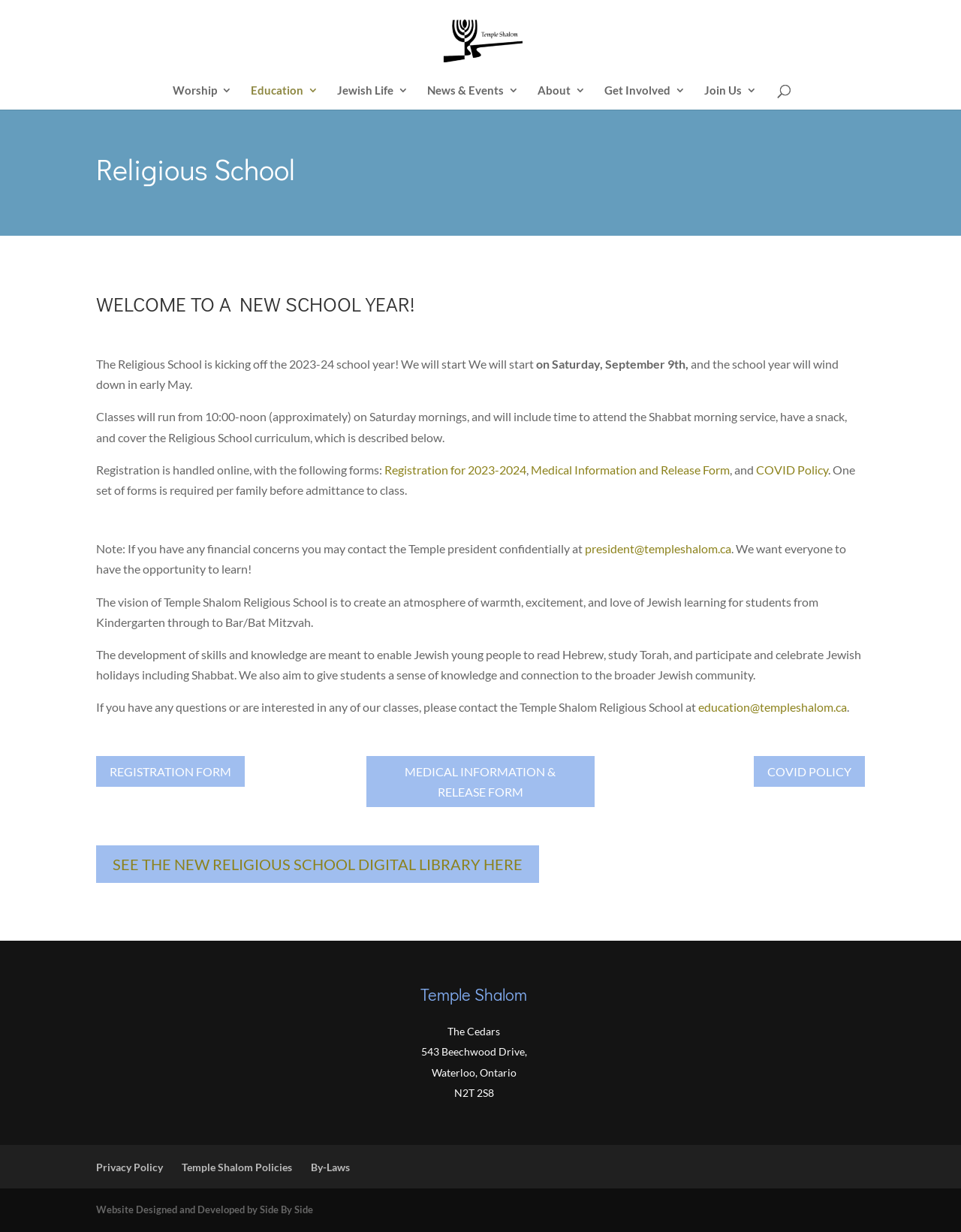Please identify the bounding box coordinates of the clickable area that will allow you to execute the instruction: "Read more about Baron & Budd Announces Fall 2022 Mesothelioma Cancer Victims Memorial Scholarship Winners".

None